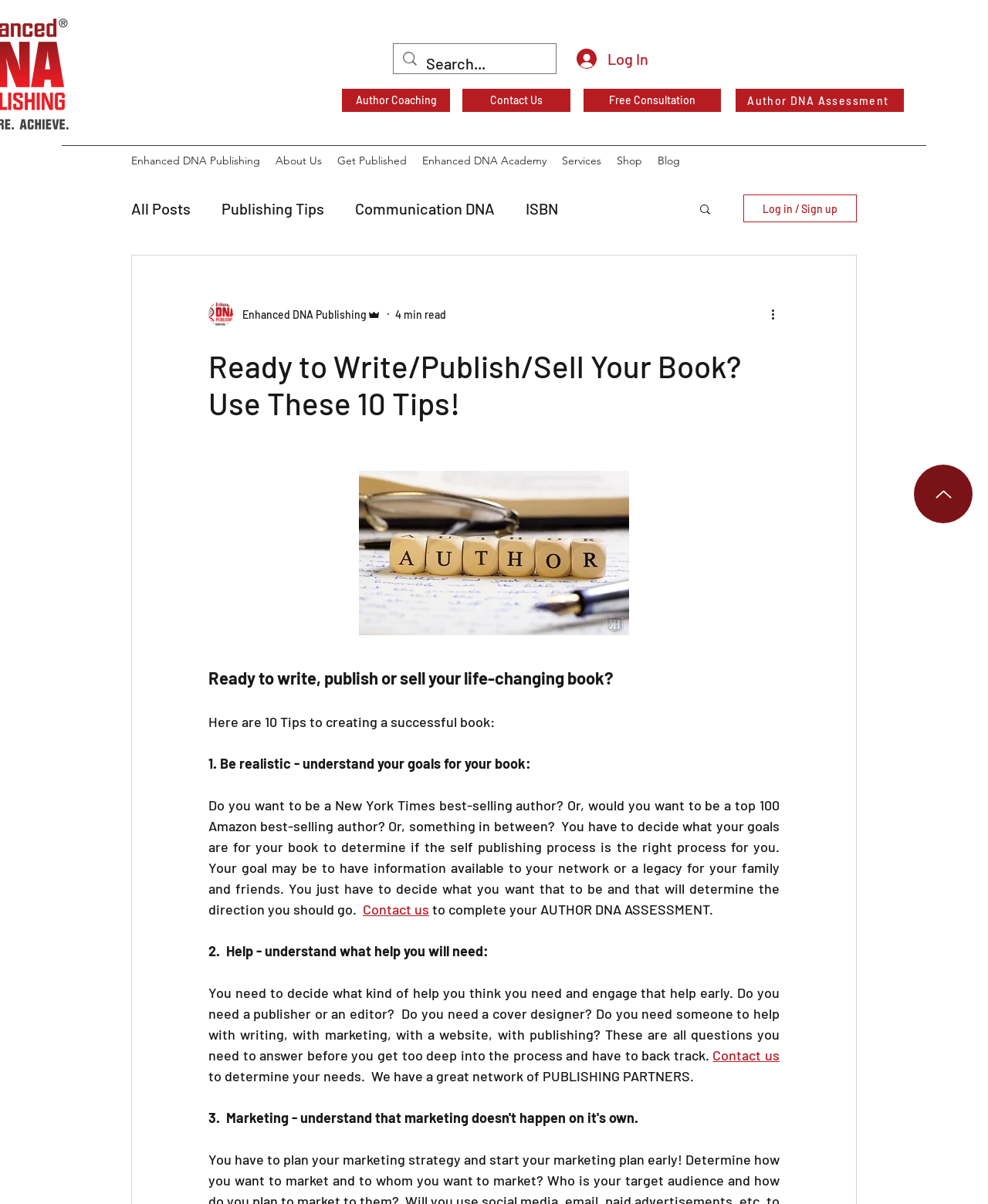What is the text on the search box? Look at the image and give a one-word or short phrase answer.

Search...